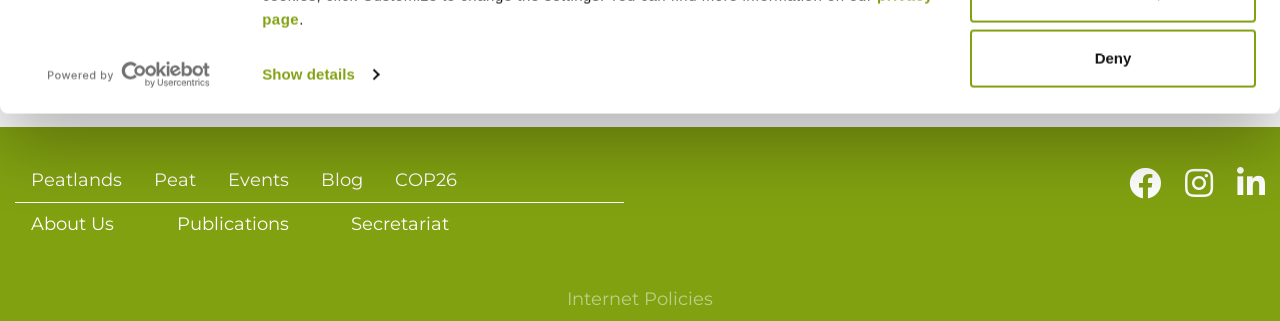What is the icon represented by ''?
Provide a thorough and detailed answer to the question.

The '' symbol is a Unicode character that represents a search icon, commonly used to indicate a search function or feature on a webpage.